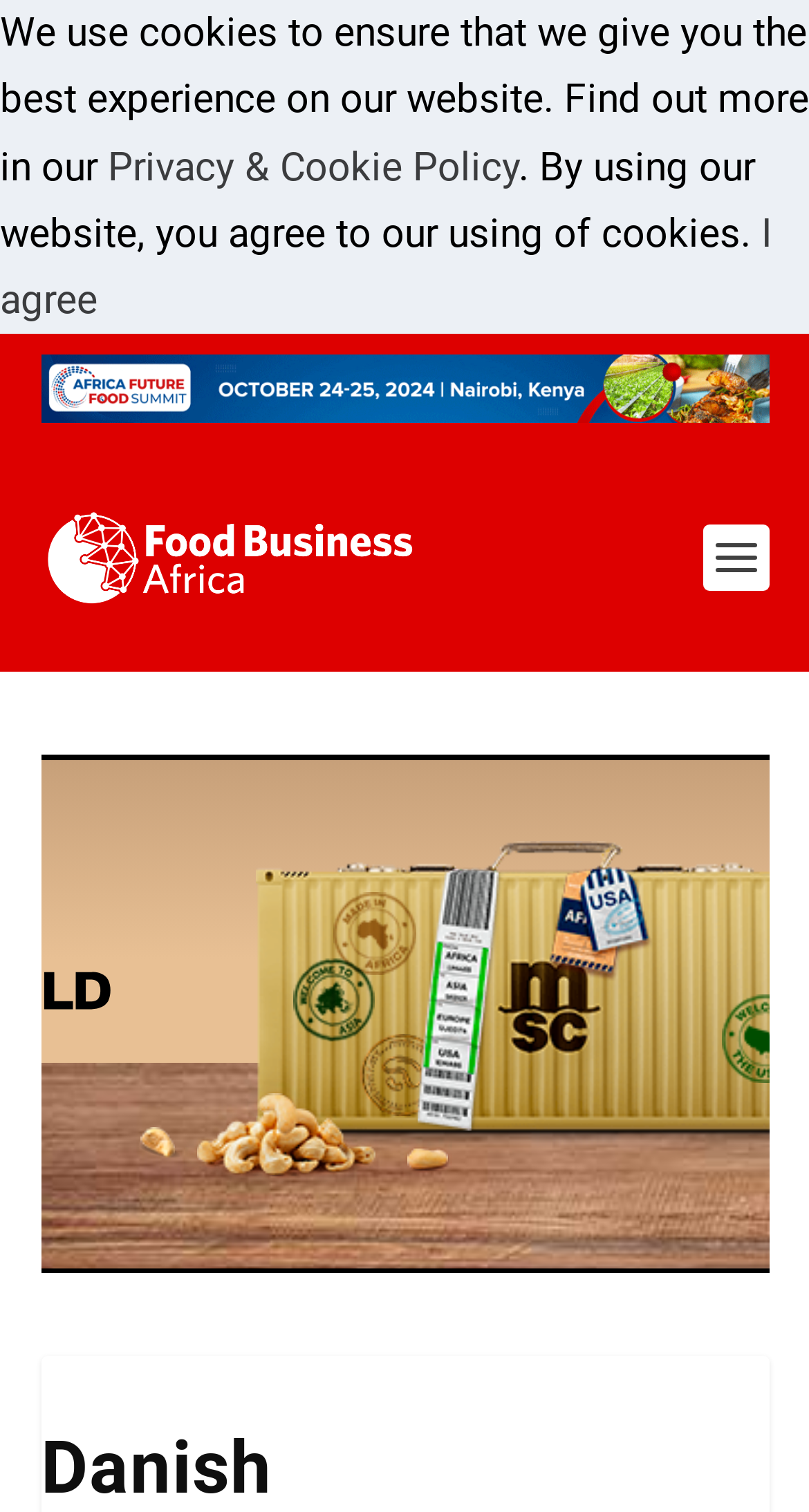What is the topic of the article on this webpage? Refer to the image and provide a one-word or short phrase answer.

New dough improving ingredient